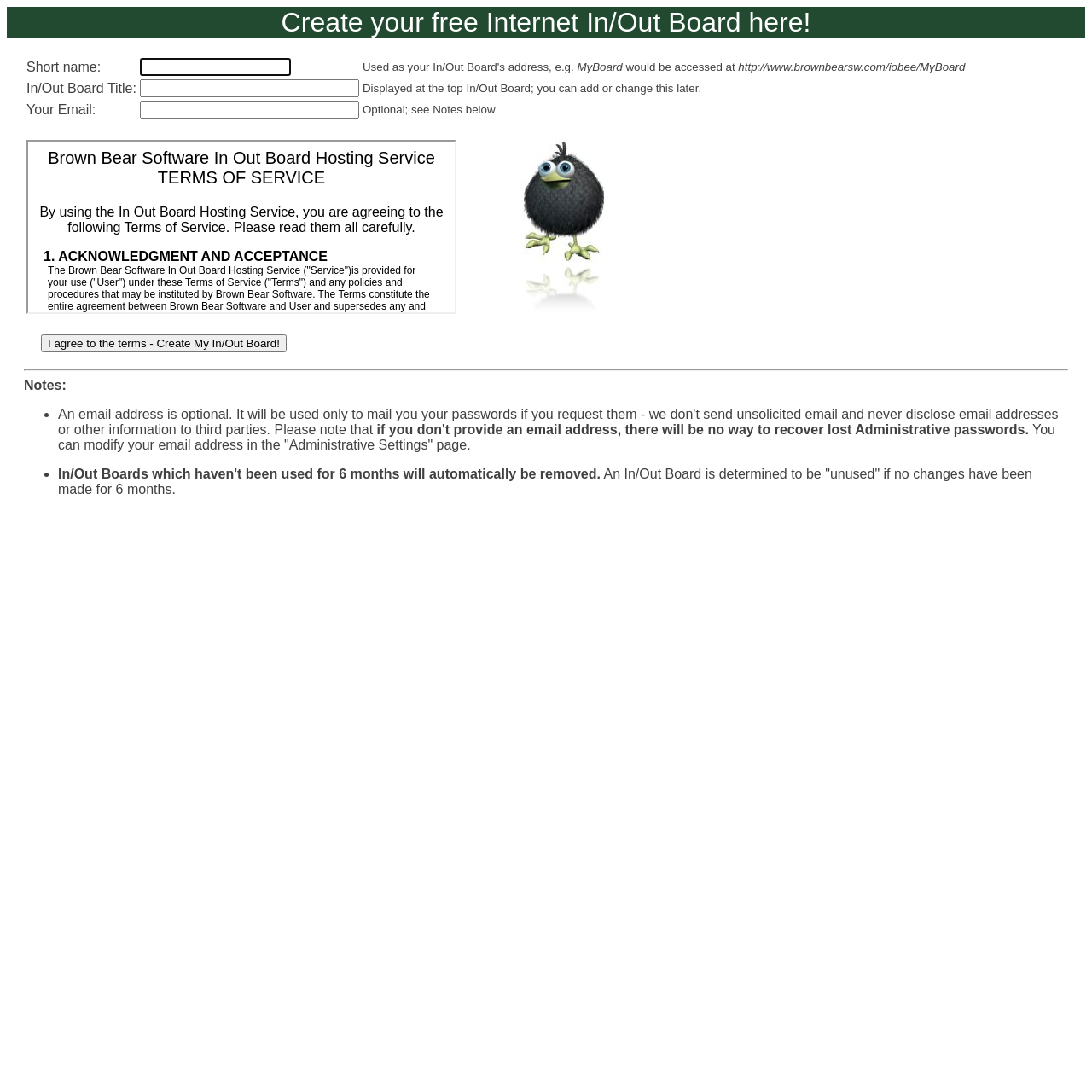Extract the bounding box coordinates for the UI element described as: "parent_node: Email * aria-describedby="email-notes" name="email"".

None